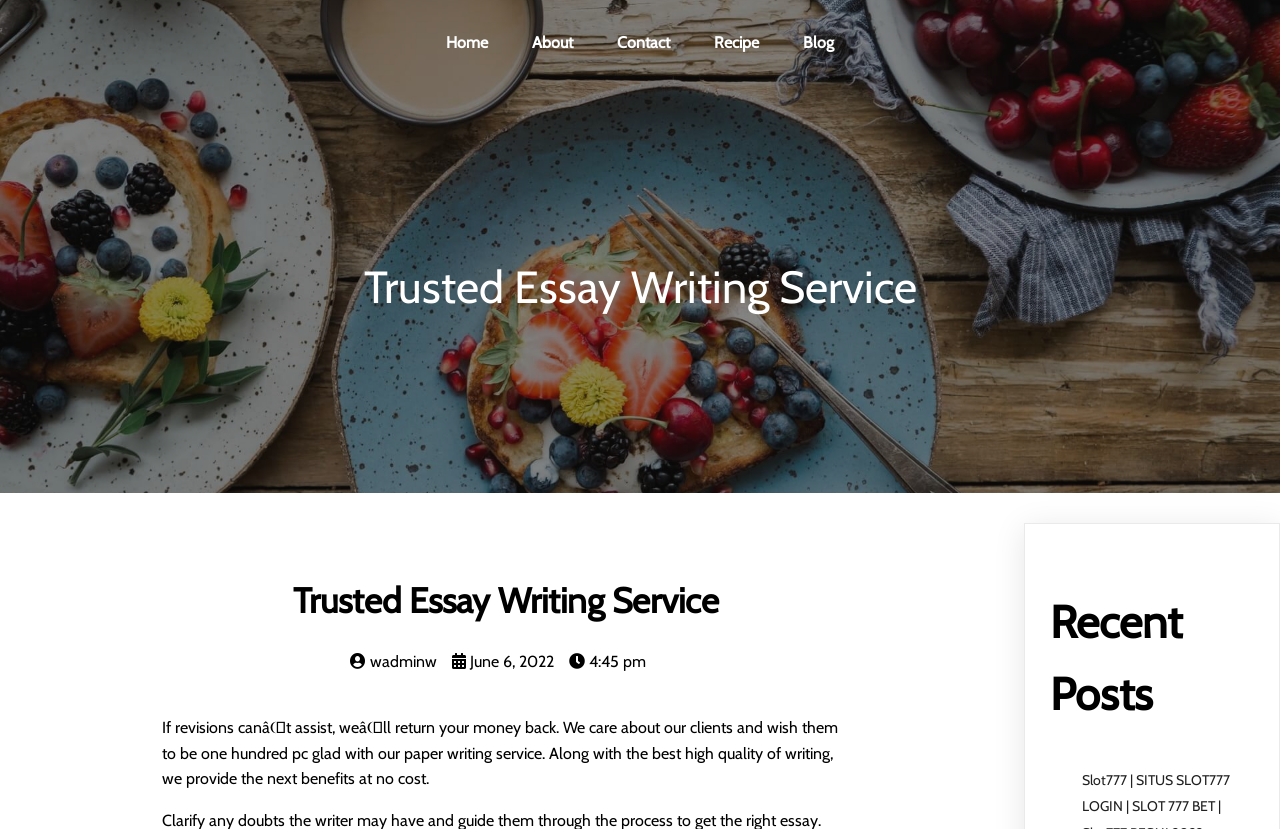Please locate the bounding box coordinates of the element that should be clicked to complete the given instruction: "read blog posts".

[0.612, 0.03, 0.667, 0.073]